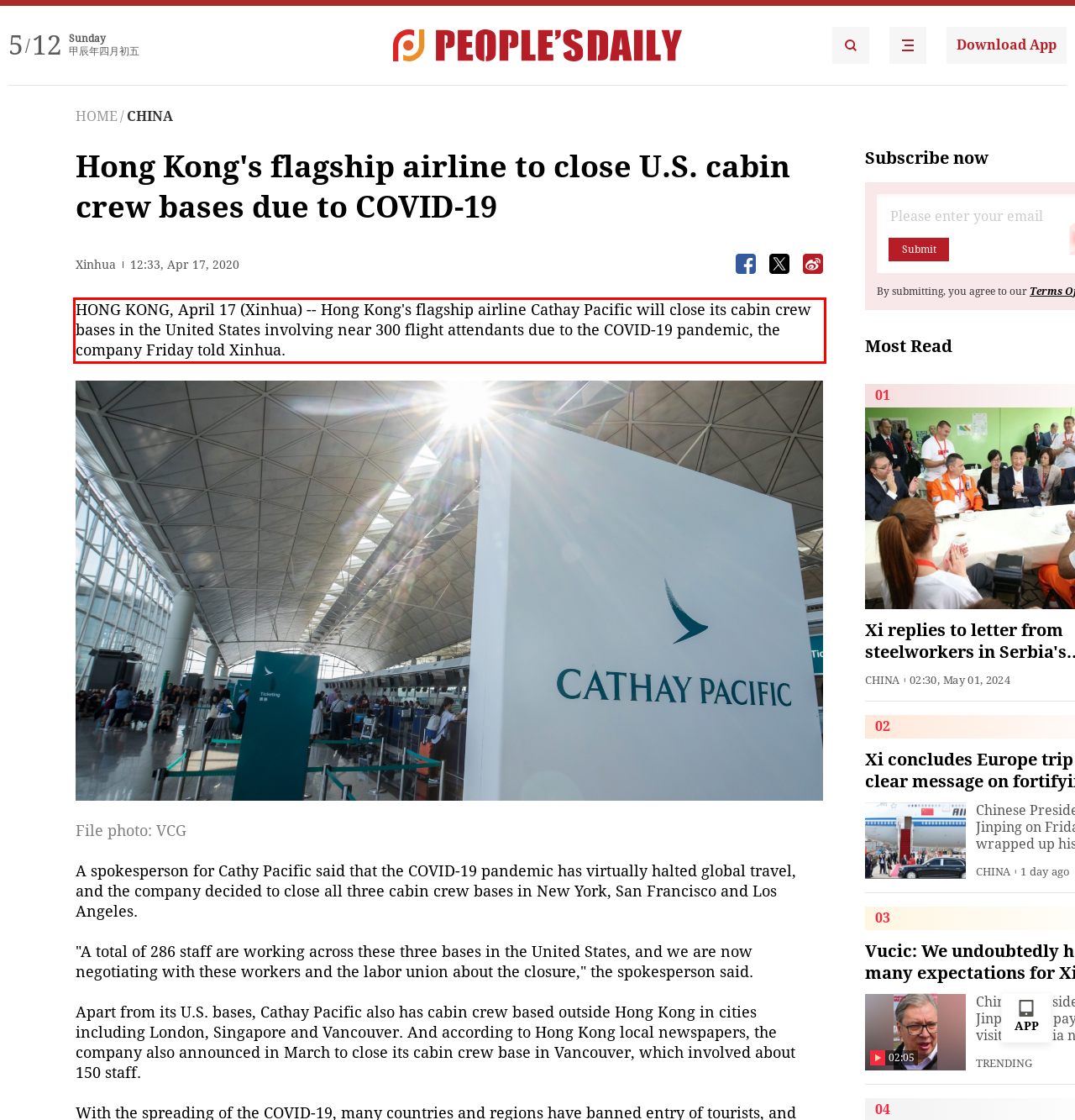Please analyze the provided webpage screenshot and perform OCR to extract the text content from the red rectangle bounding box.

HONG KONG, April 17 (Xinhua) -- Hong Kong's flagship airline Cathay Pacific will close its cabin crew bases in the United States involving near 300 flight attendants due to the COVID-19 pandemic, the company Friday told Xinhua.